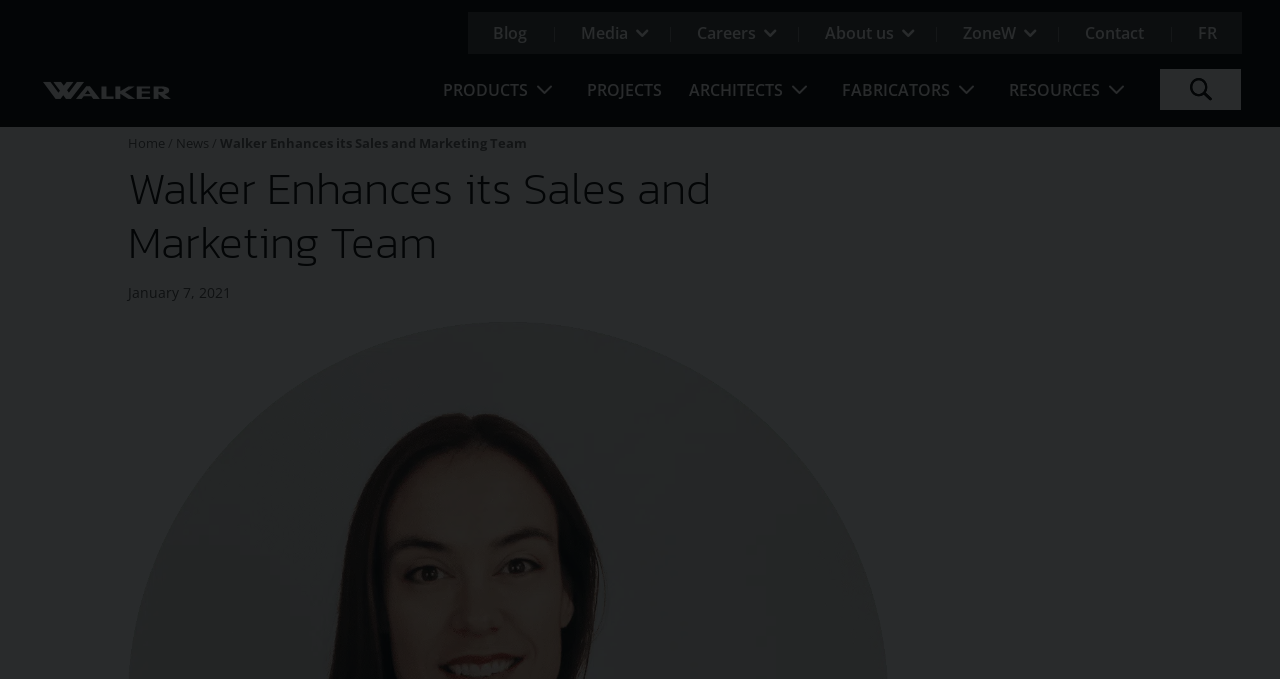Give a one-word or one-phrase response to the question: 
What is the company name?

Walker Glass